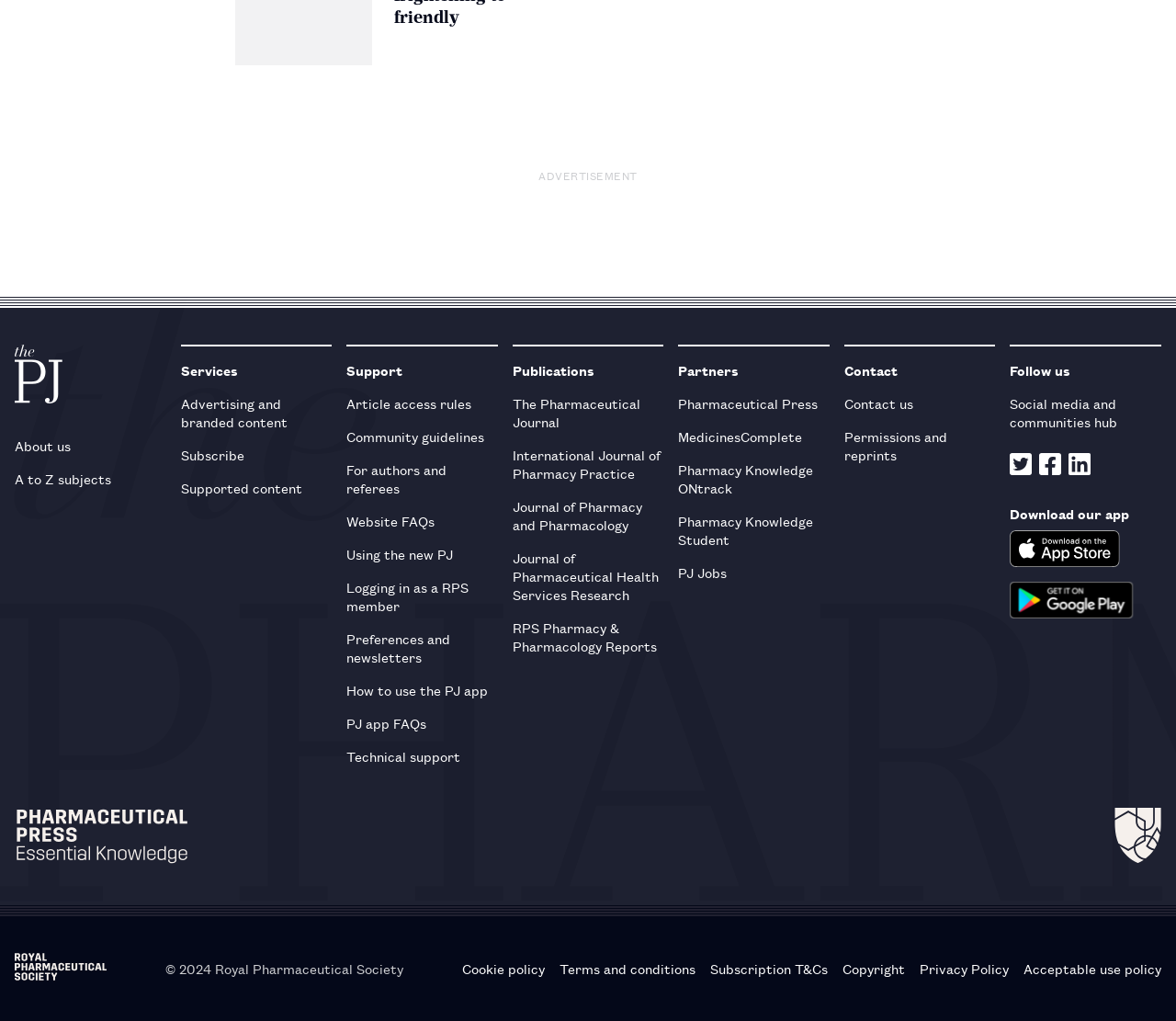Based on what you see in the screenshot, provide a thorough answer to this question: What is the copyright year mentioned at the bottom of the page?

The copyright year mentioned at the bottom of the page is 2024, which is part of the copyright statement '© 2024 Royal Pharmaceutical Society'.